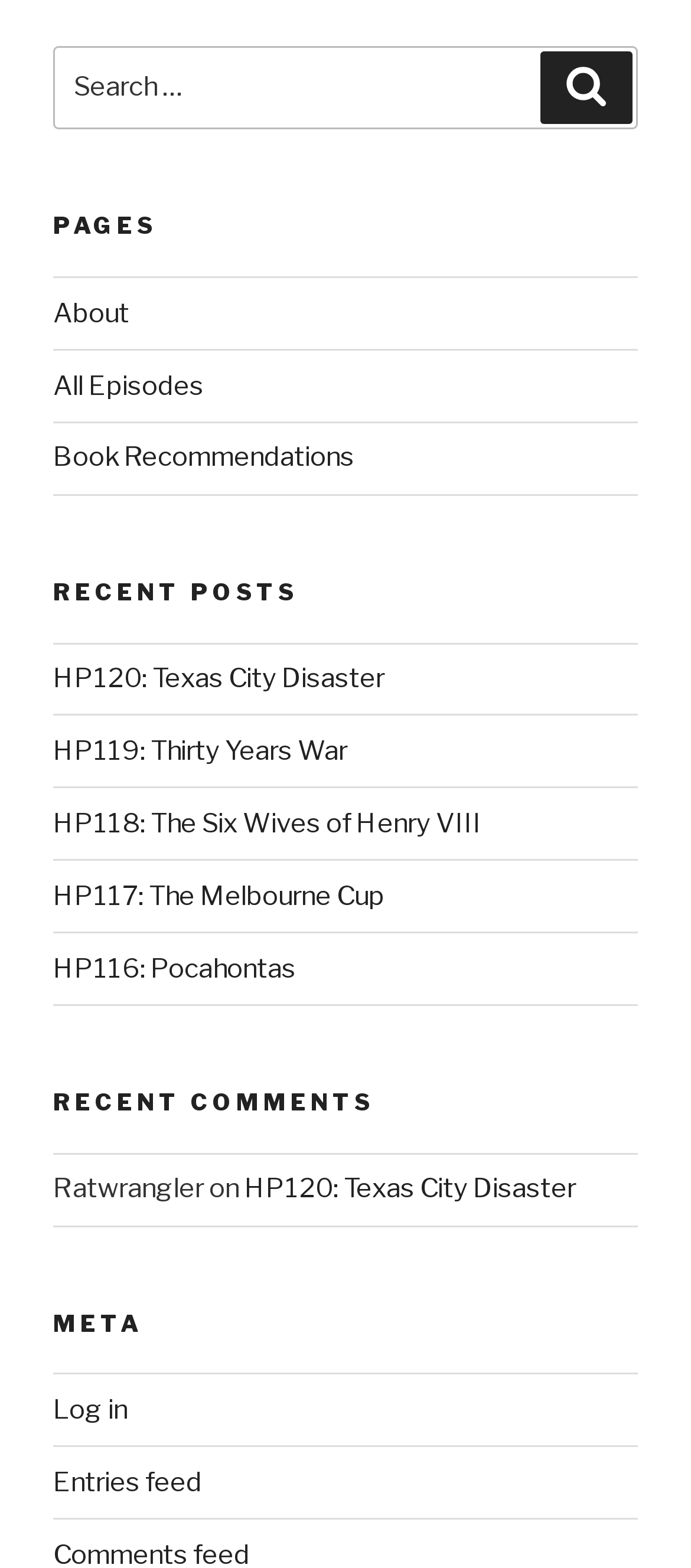What is the function of the 'Log in' link?
Please provide a single word or phrase as your answer based on the screenshot.

Login to the website